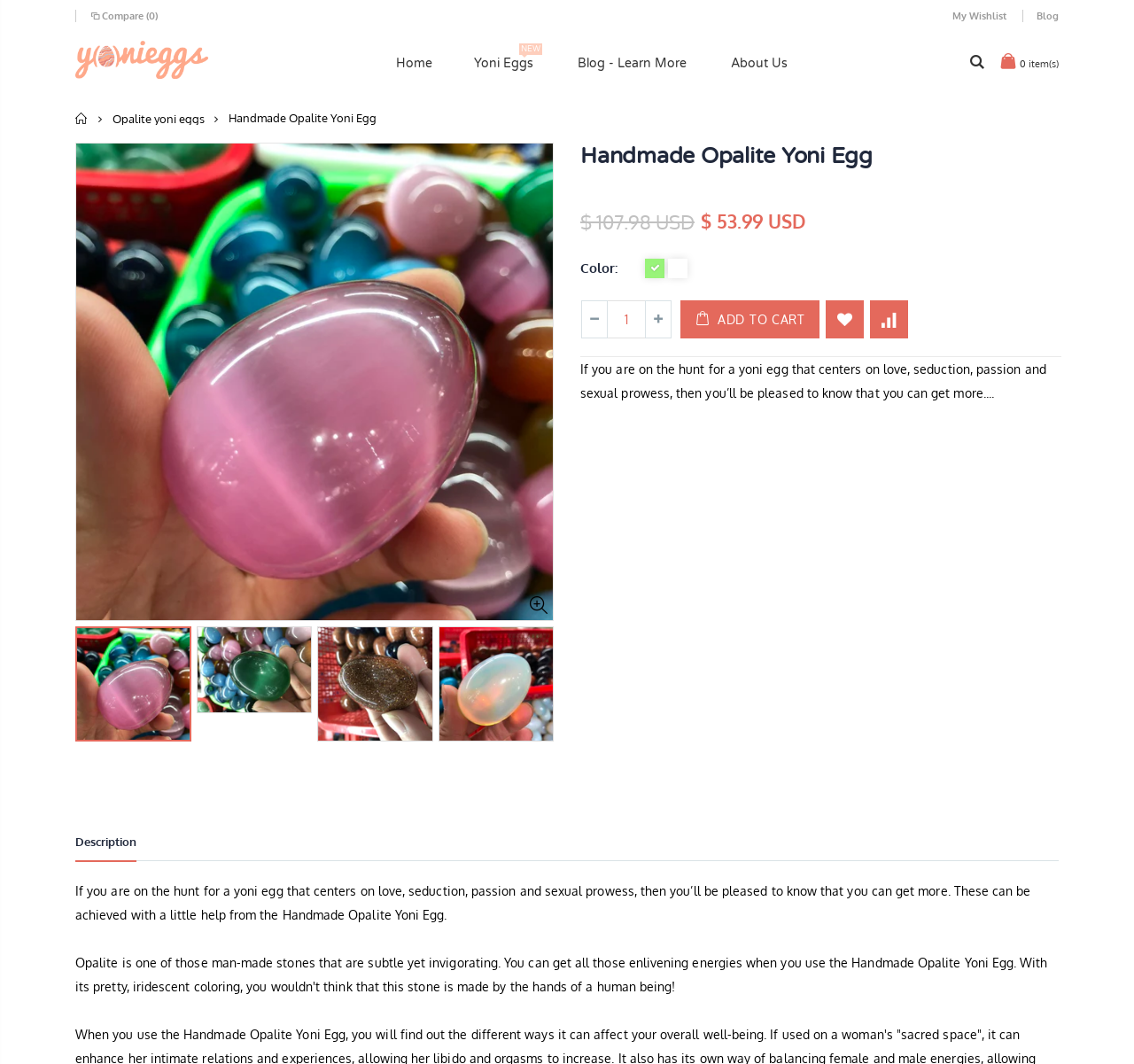What is the function of the button at the bottom of the page?
Based on the image, provide your answer in one word or phrase.

ADD TO CART